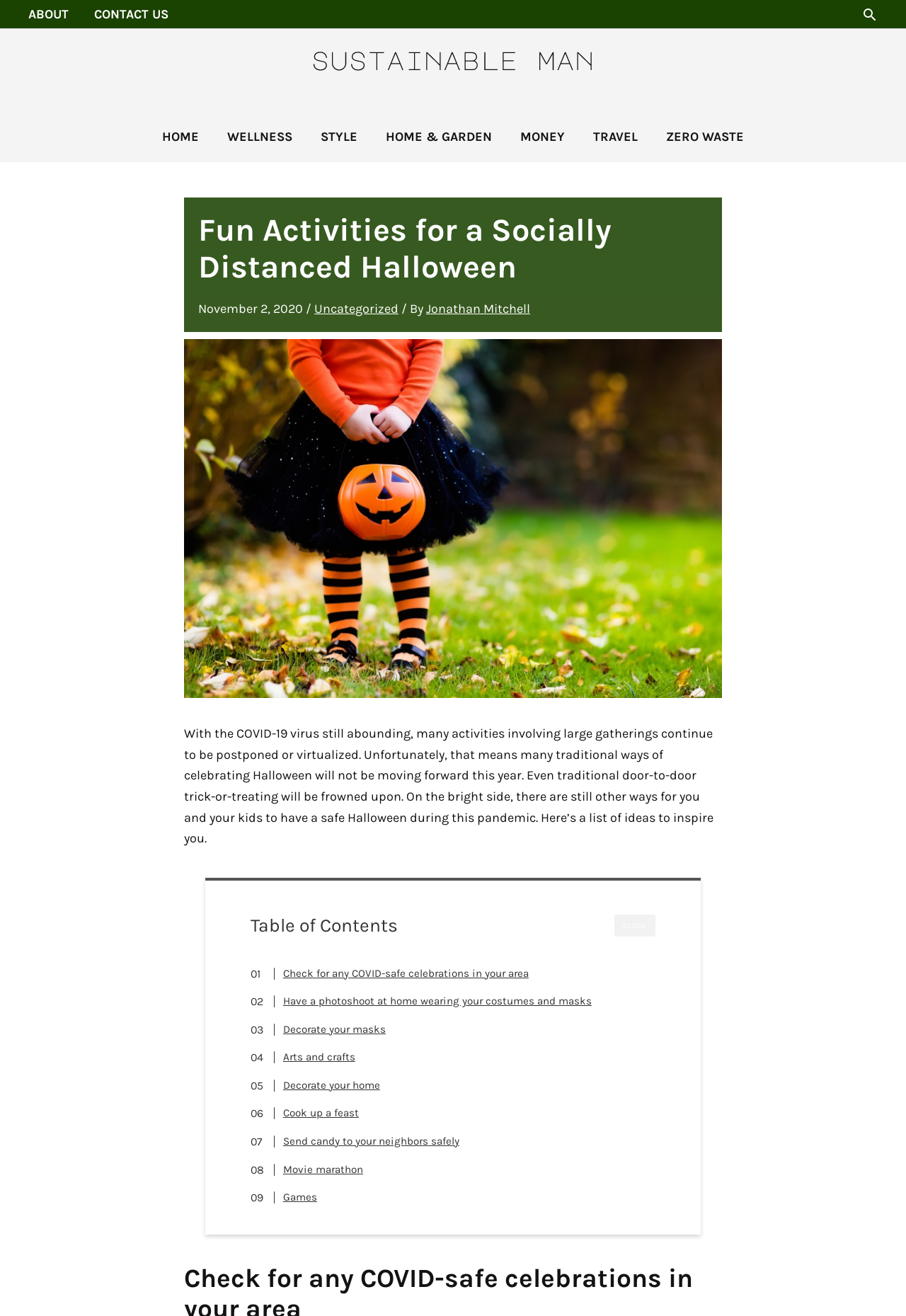Using the provided description: "CLOSE", find the bounding box coordinates of the corresponding UI element. The output should be four float numbers between 0 and 1, in the format [left, top, right, bottom].

[0.678, 0.695, 0.723, 0.712]